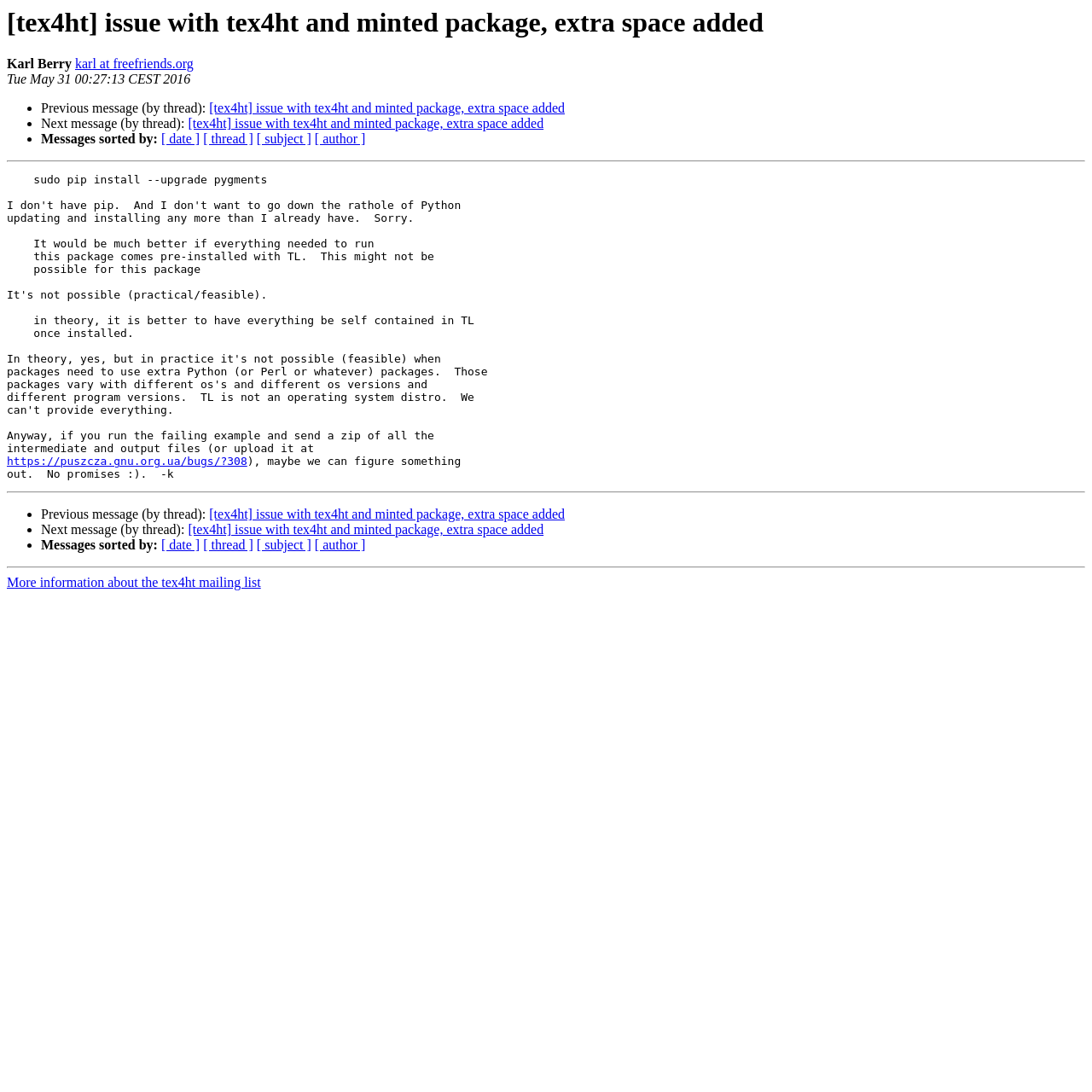What is the date of the message?
Examine the image and provide an in-depth answer to the question.

The date of the message can be found in the static text element 'Tue May 31 00:27:13 CEST 2016' which is located near the author's name, indicating that the message was sent on this date.